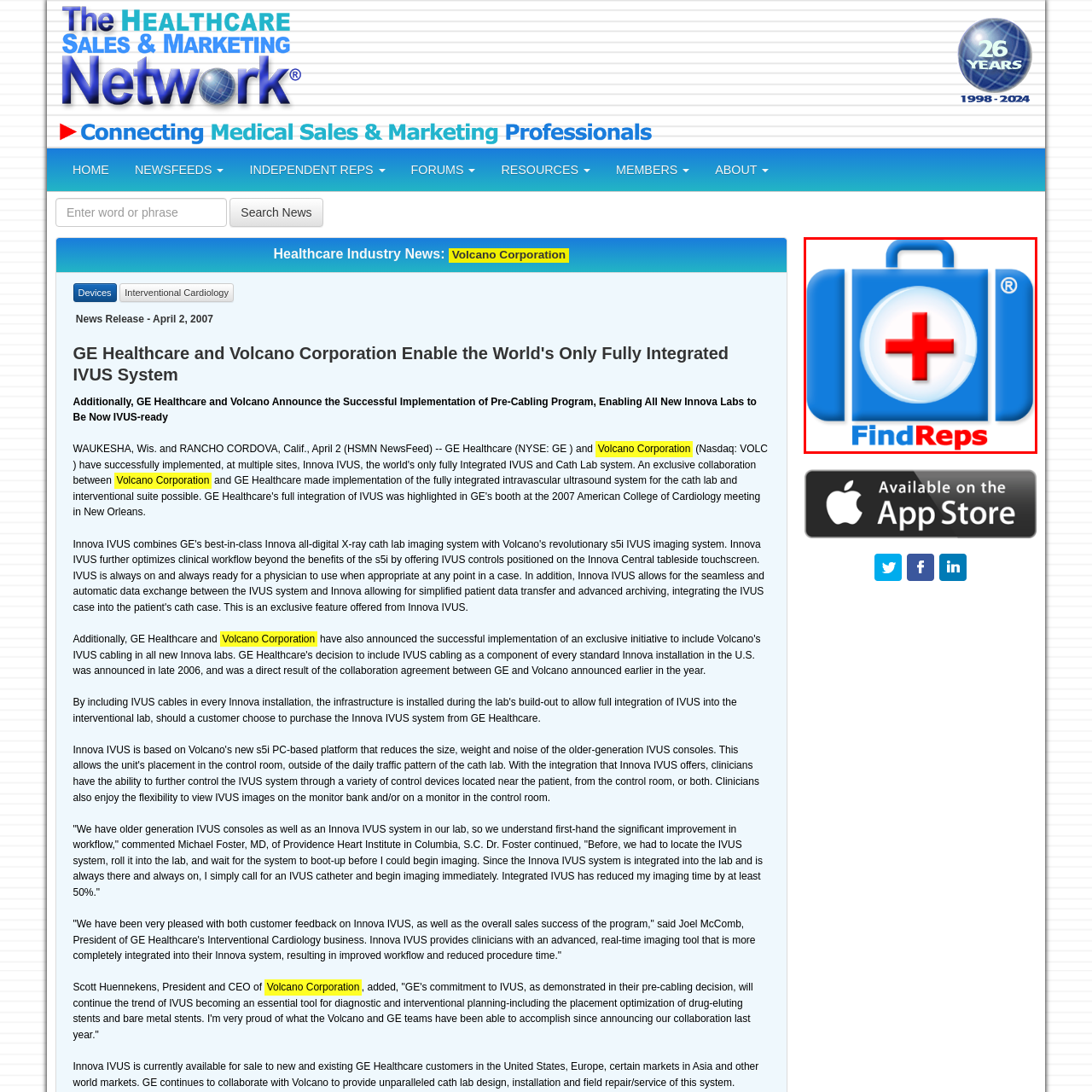What is the shape that encloses the logo?  
Observe the image highlighted by the red bounding box and supply a detailed response derived from the visual information in the image.

The caption states that the logo is enclosed within a white circle, which provides a clean and simple background for the suitcase design and the medical cross.